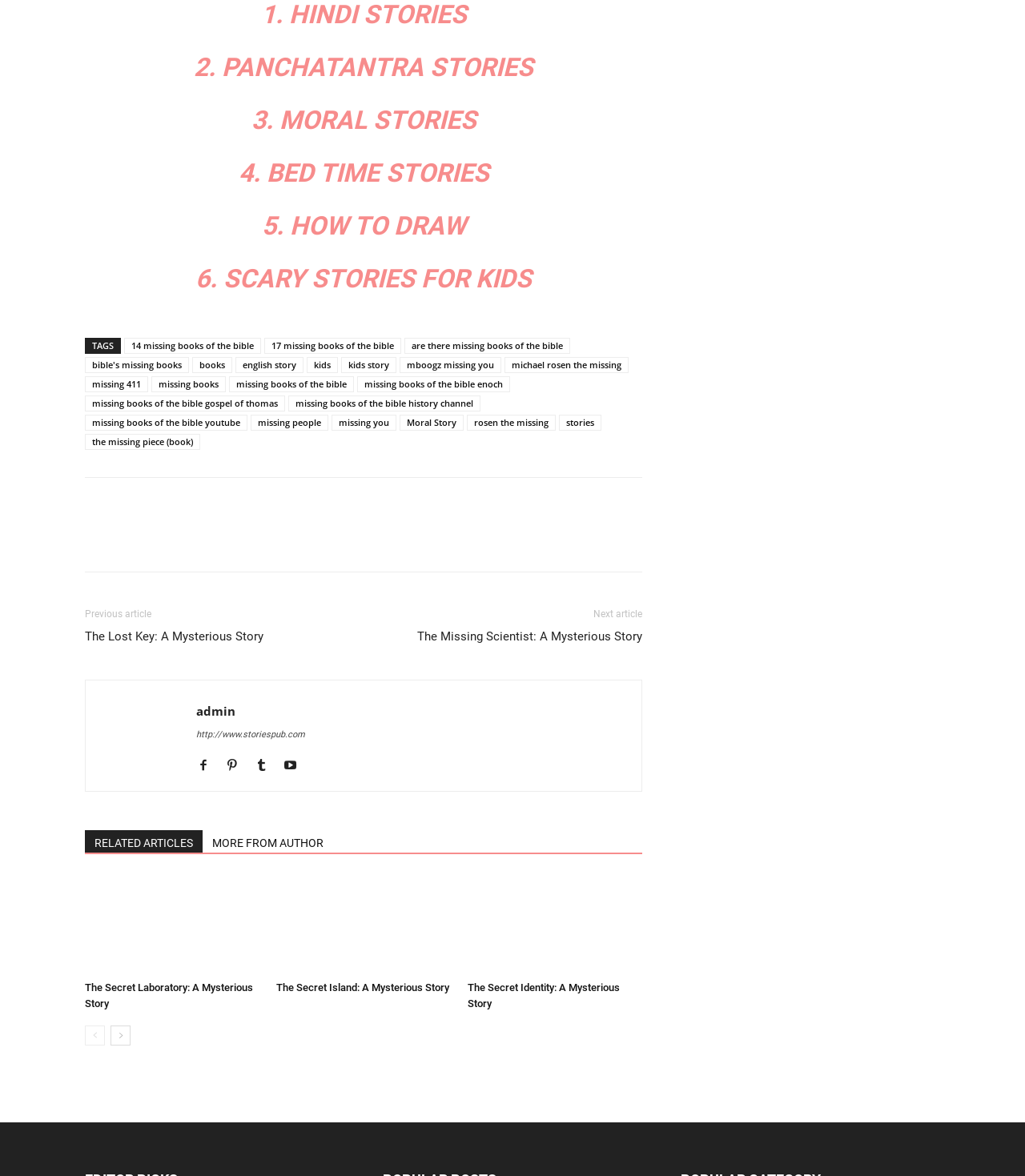Please use the details from the image to answer the following question comprehensively:
What type of content is featured in the 'MORE FROM AUTHOR' section?

The 'MORE FROM AUTHOR' section is located in the footer of the webpage and contains links to articles or stories from the same author. This section allows users to view more content from the same author without having to search for it.